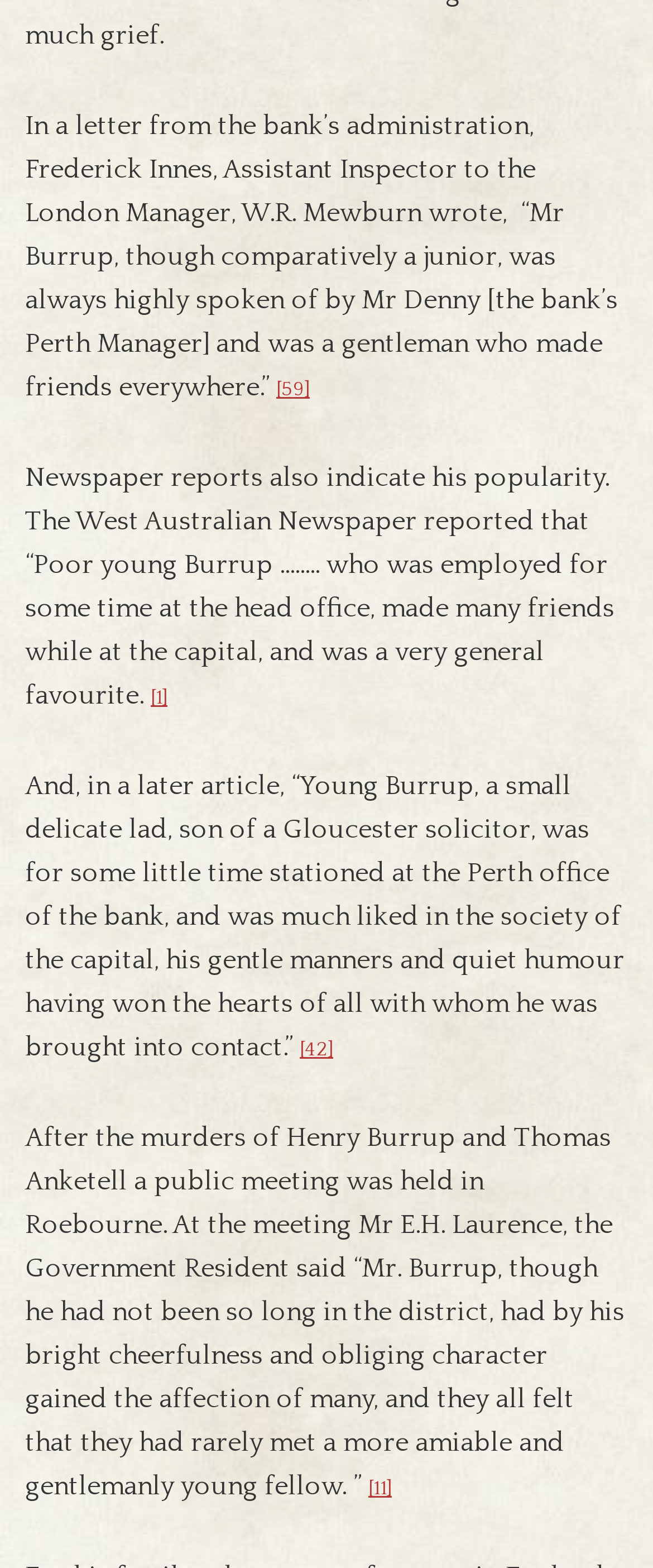Given the element description [1], predict the bounding box coordinates for the UI element in the webpage screenshot. The format should be (top-left x, top-left y, bottom-right x, bottom-right y), and the values should be between 0 and 1.

[0.231, 0.438, 0.256, 0.452]